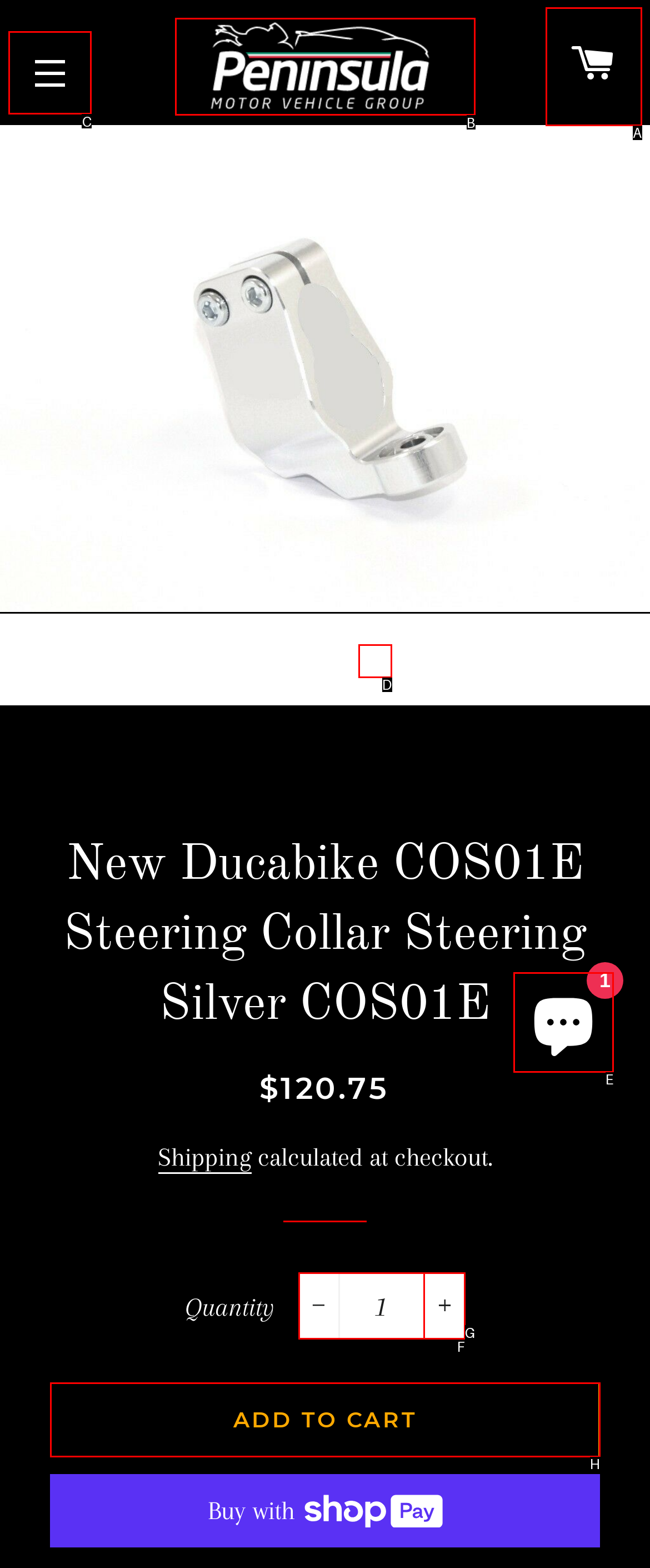Point out the HTML element I should click to achieve the following task: Click the site navigation button Provide the letter of the selected option from the choices.

C